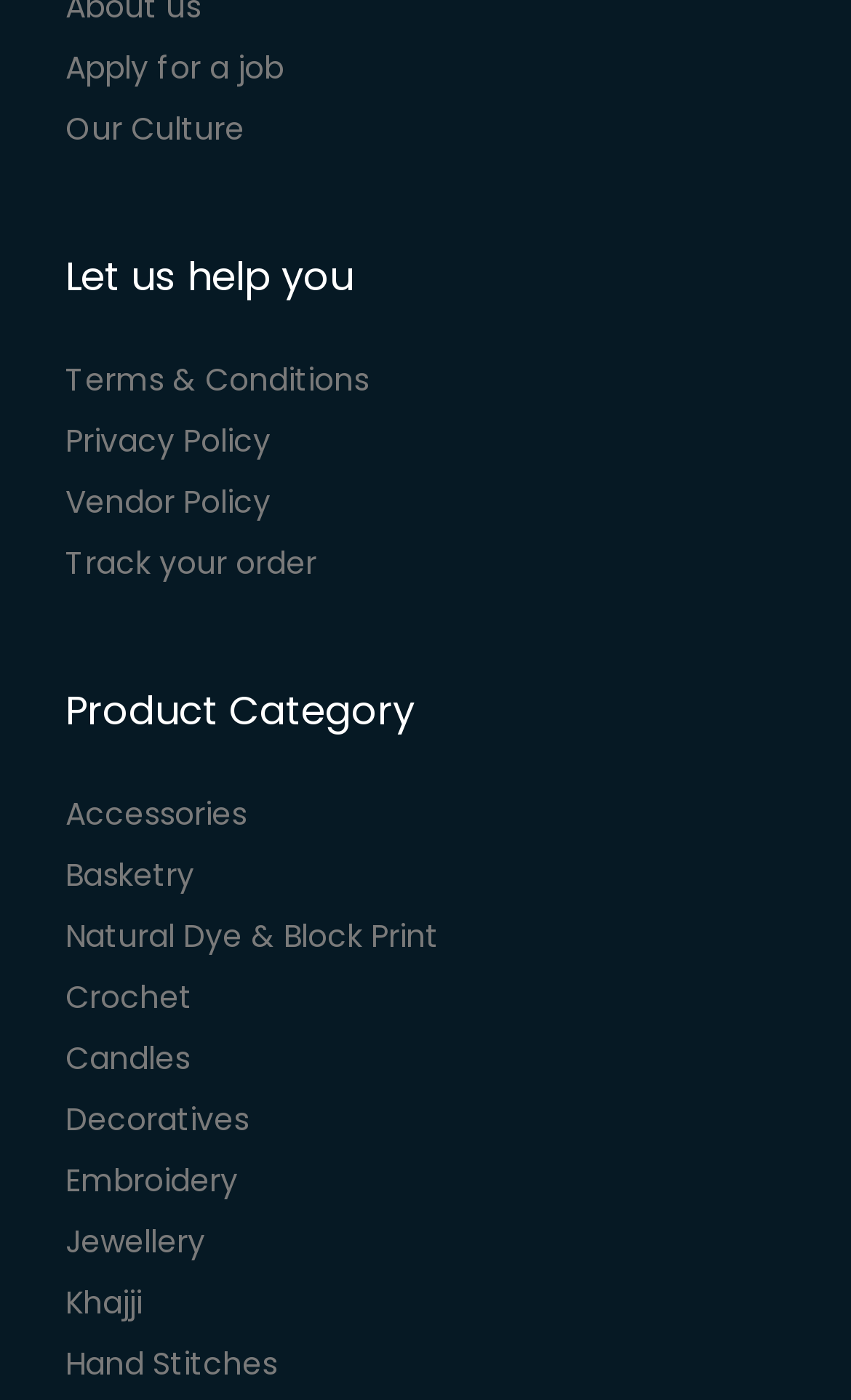What is the purpose of the 'Track your order' link?
Refer to the screenshot and deliver a thorough answer to the question presented.

Based on the context of the webpage, I infer that the 'Track your order' link is intended for customers to monitor the status of their orders.